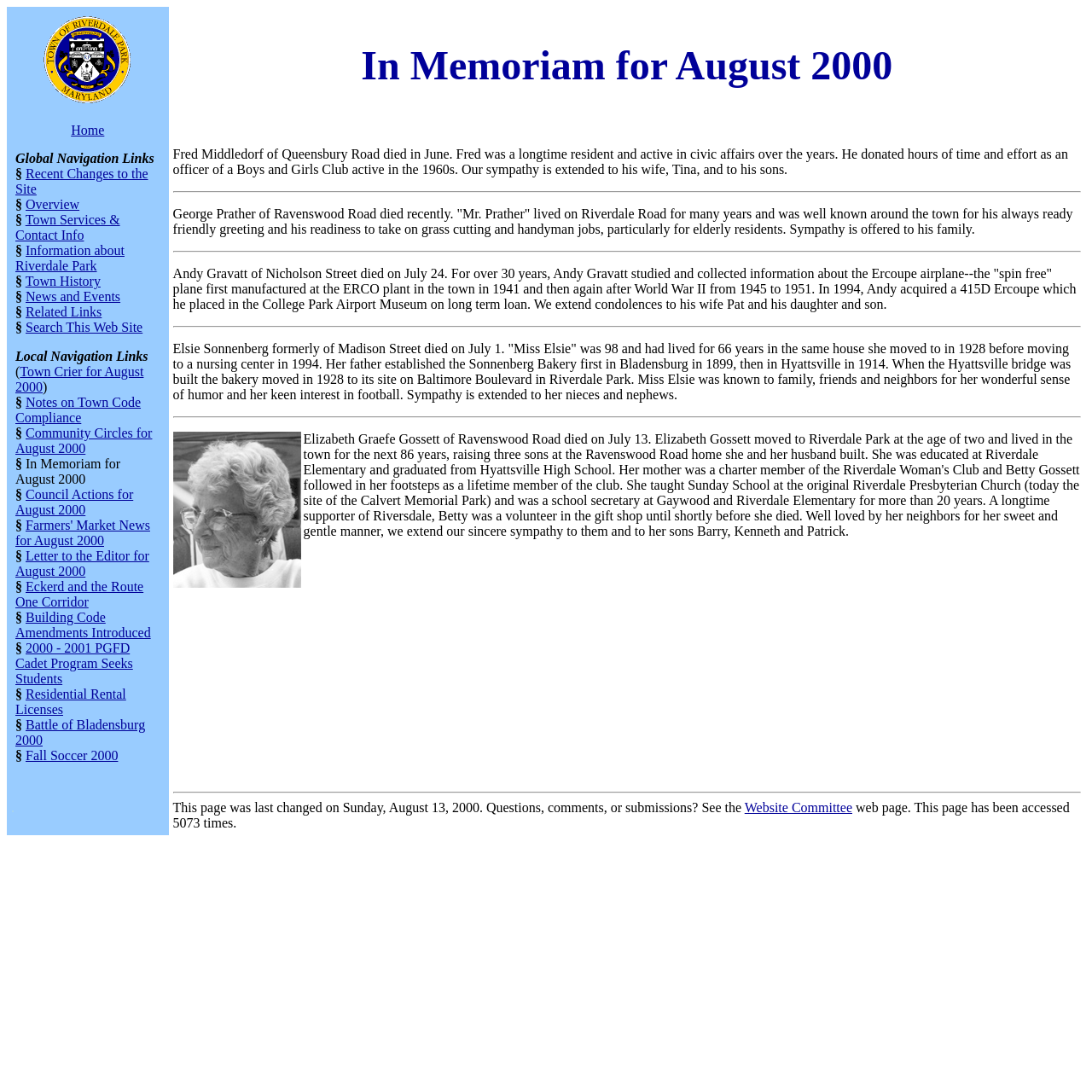Reply to the question below using a single word or brief phrase:
What is the name of the town where Fred Middledorf lived?

Riverdale Park